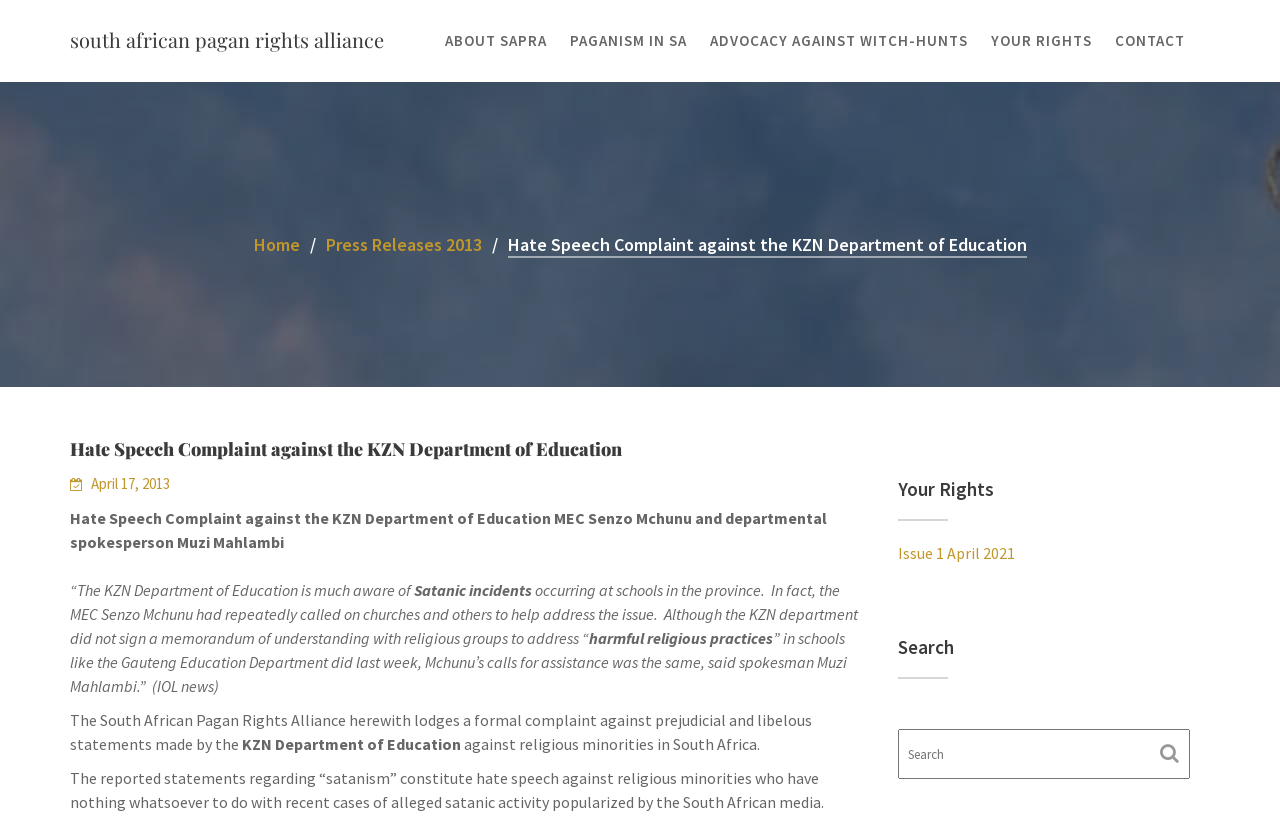Extract the main heading from the webpage content.

Hate Speech Complaint against the KZN Department of Education